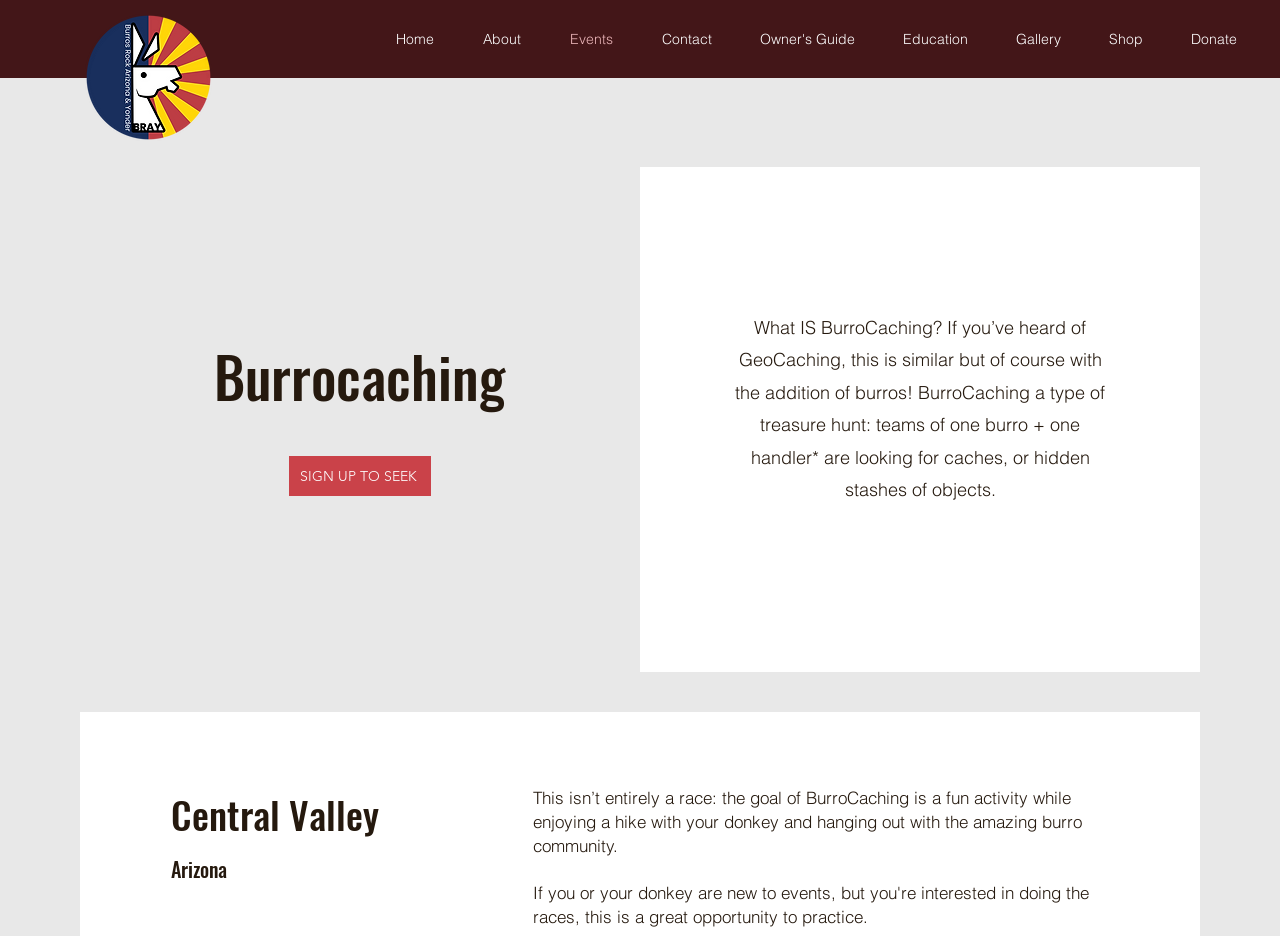Identify the bounding box for the UI element specified in this description: "Contact". The coordinates must be four float numbers between 0 and 1, formatted as [left, top, right, bottom].

[0.498, 0.015, 0.575, 0.068]